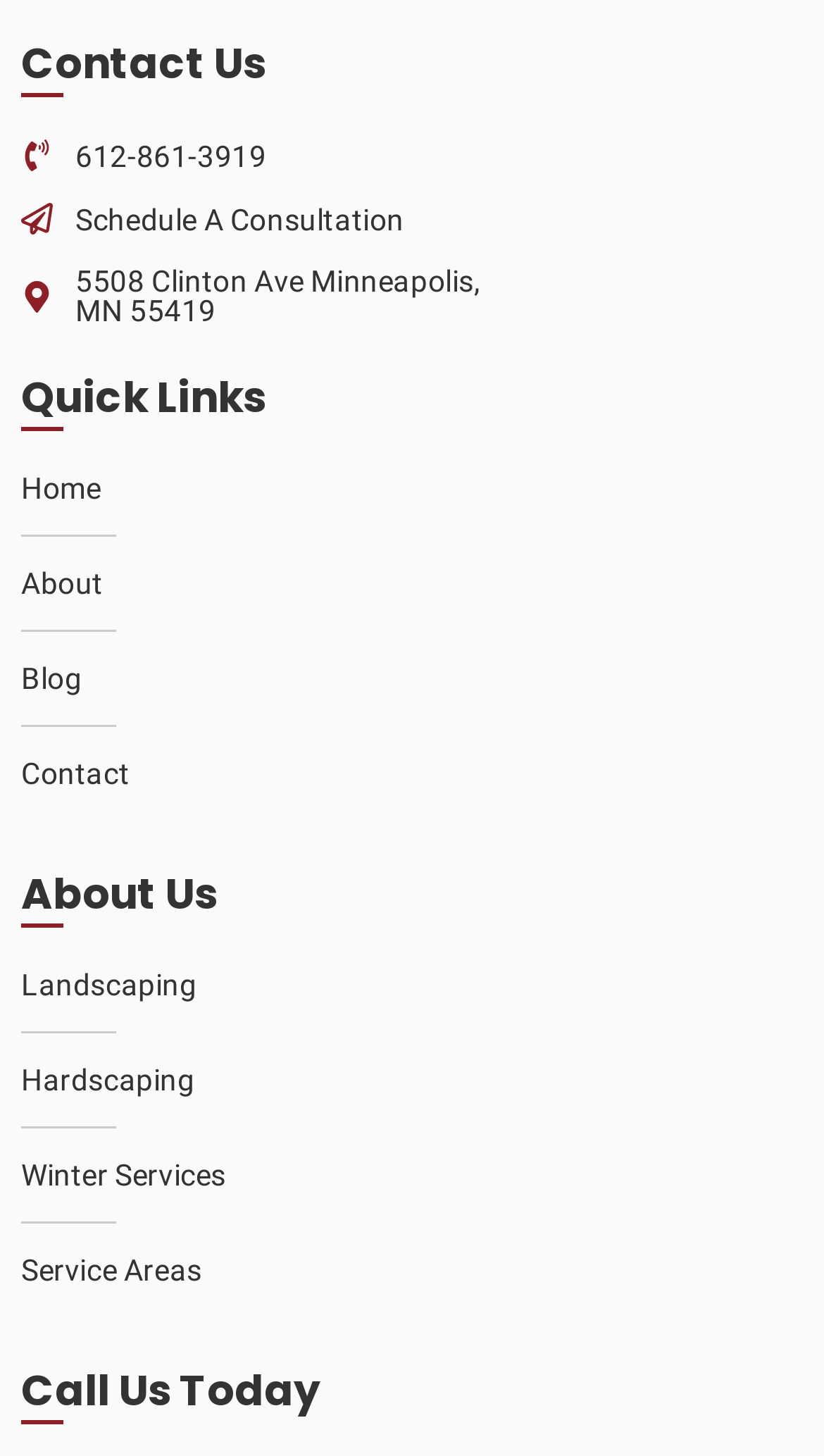Please provide the bounding box coordinates for the element that needs to be clicked to perform the following instruction: "Visit the home page". The coordinates should be given as four float numbers between 0 and 1, i.e., [left, top, right, bottom].

[0.026, 0.303, 0.157, 0.369]